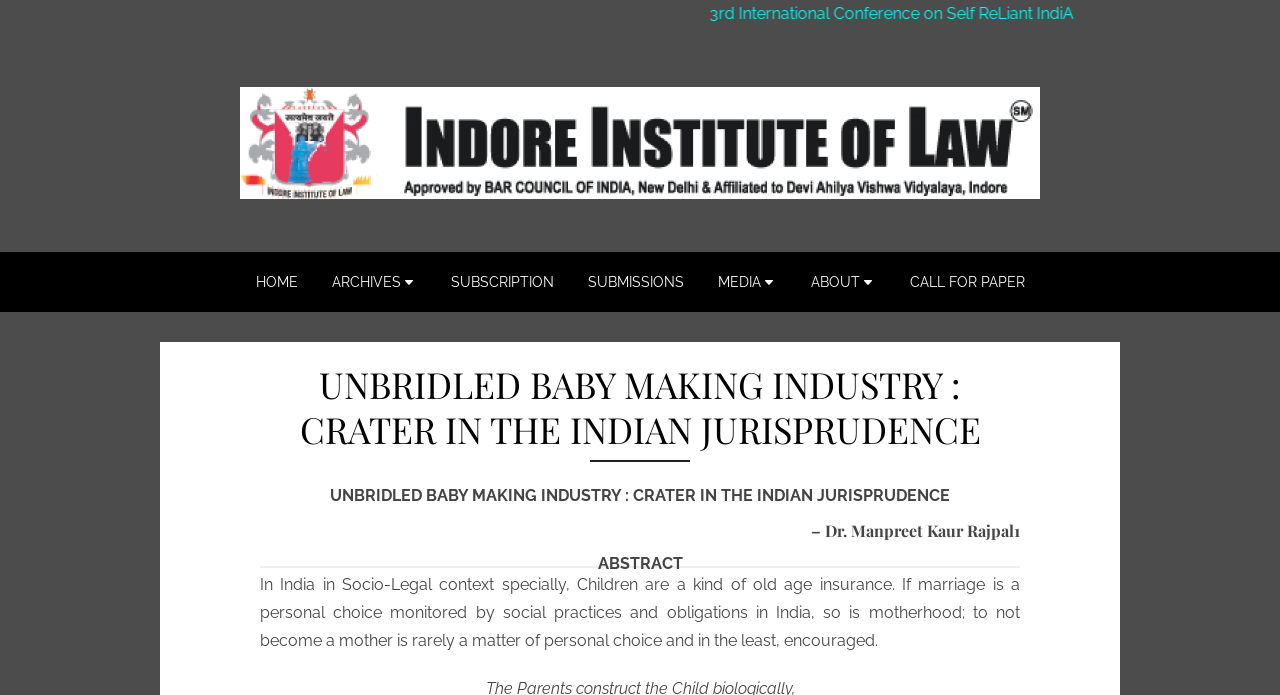Give a one-word or one-phrase response to the question:
What is the theme of the 3rd International Conference?

Self ReLiant IndiA